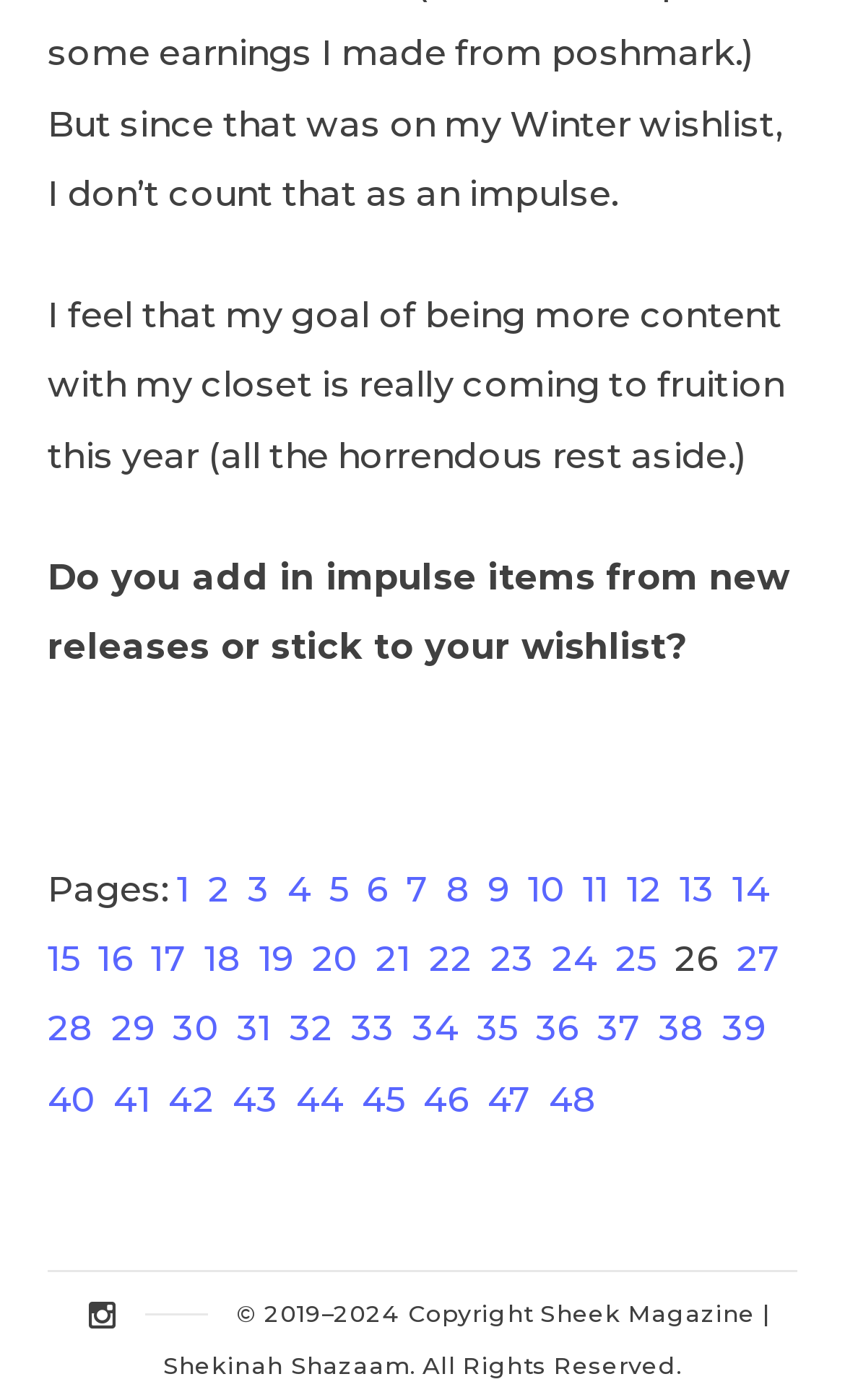How many links are there in the pagination section?
Look at the screenshot and respond with one word or a short phrase.

40